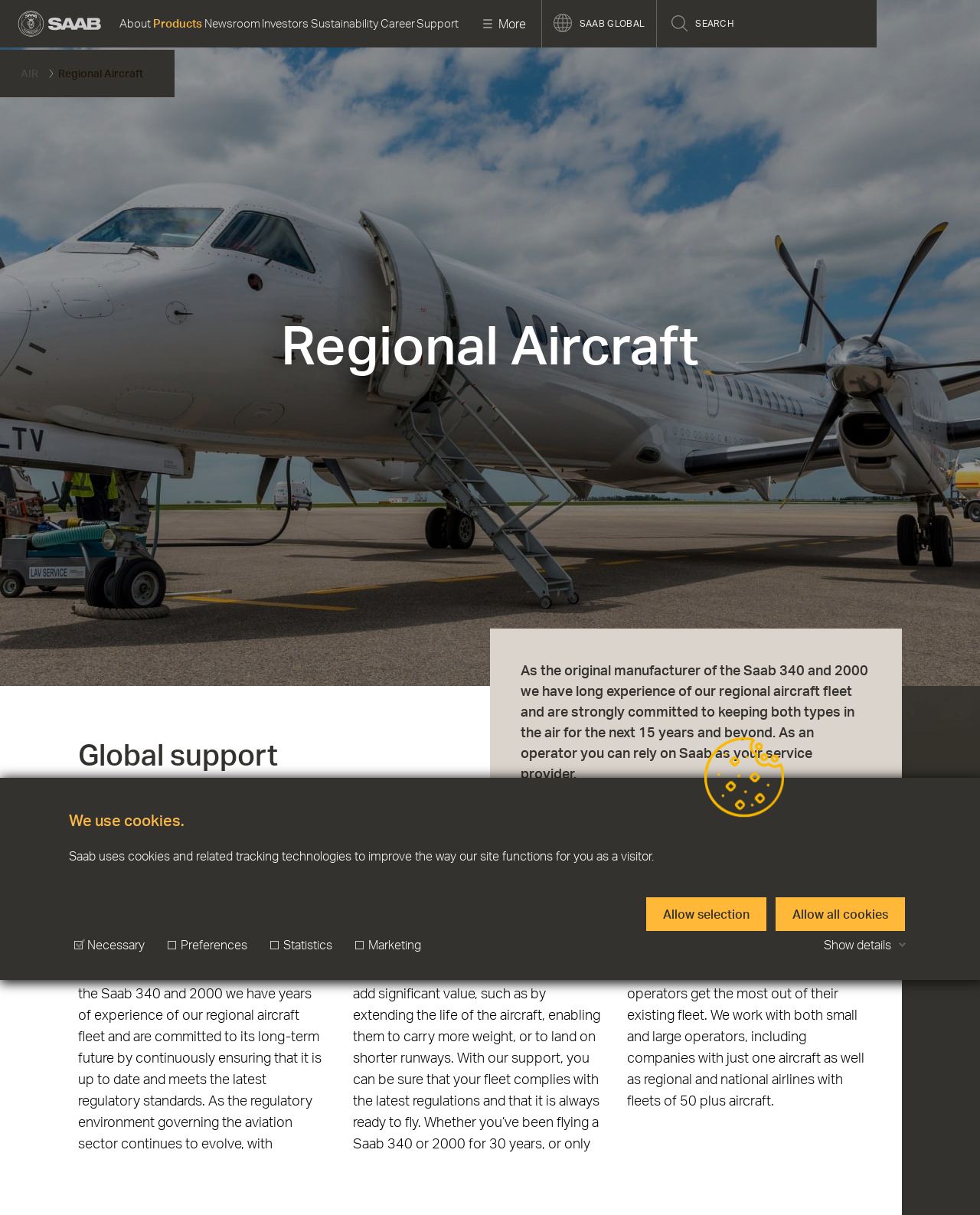From the webpage screenshot, predict the bounding box of the UI element that matches this description: "parent_node: Marketing".

[0.362, 0.772, 0.384, 0.789]